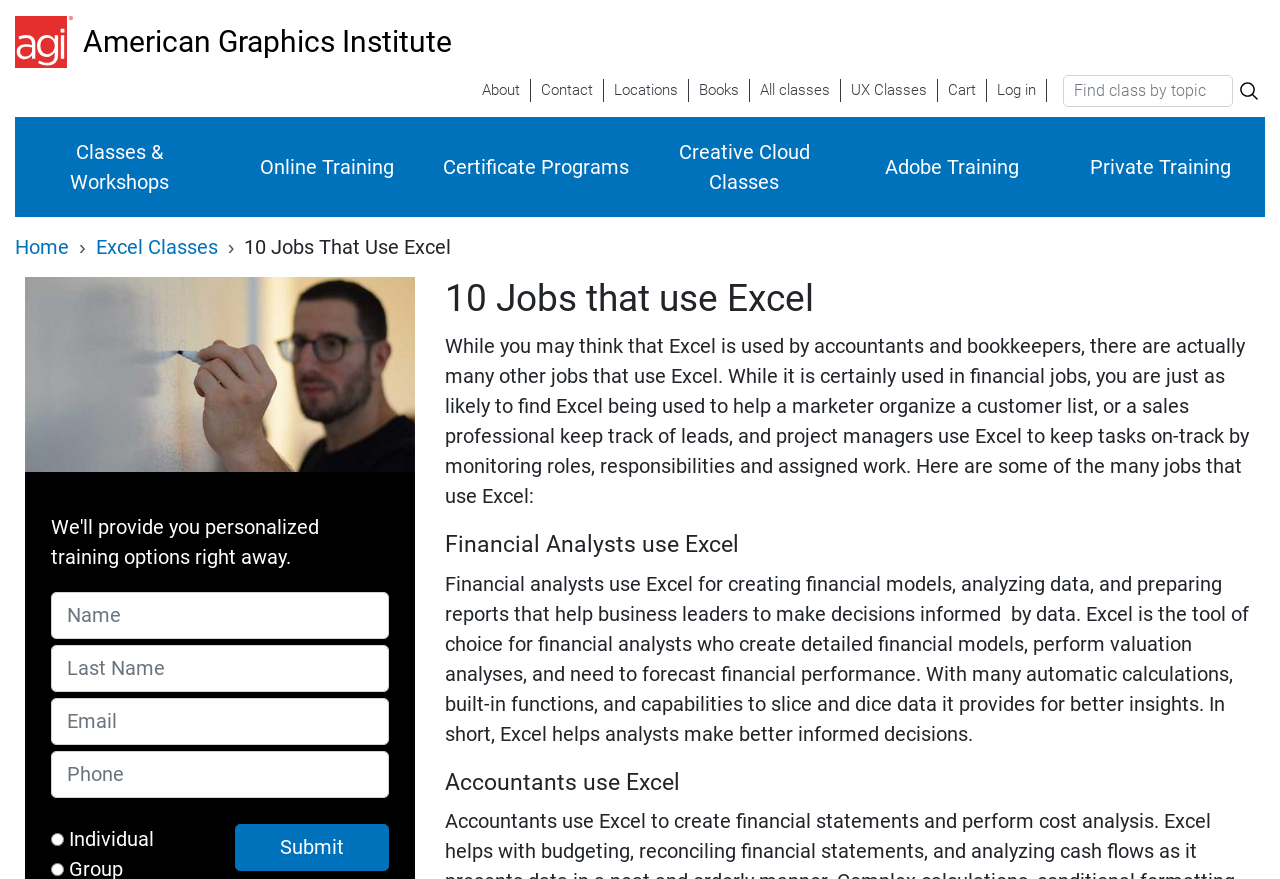What is the purpose of Excel in financial analyst jobs?
Offer a detailed and exhaustive answer to the question.

According to the webpage, financial analysts use Excel for creating financial models, analyzing data, and preparing reports that help business leaders to make decisions informed by data. This information can be found in the section 'Financial Analysts use Excel'.